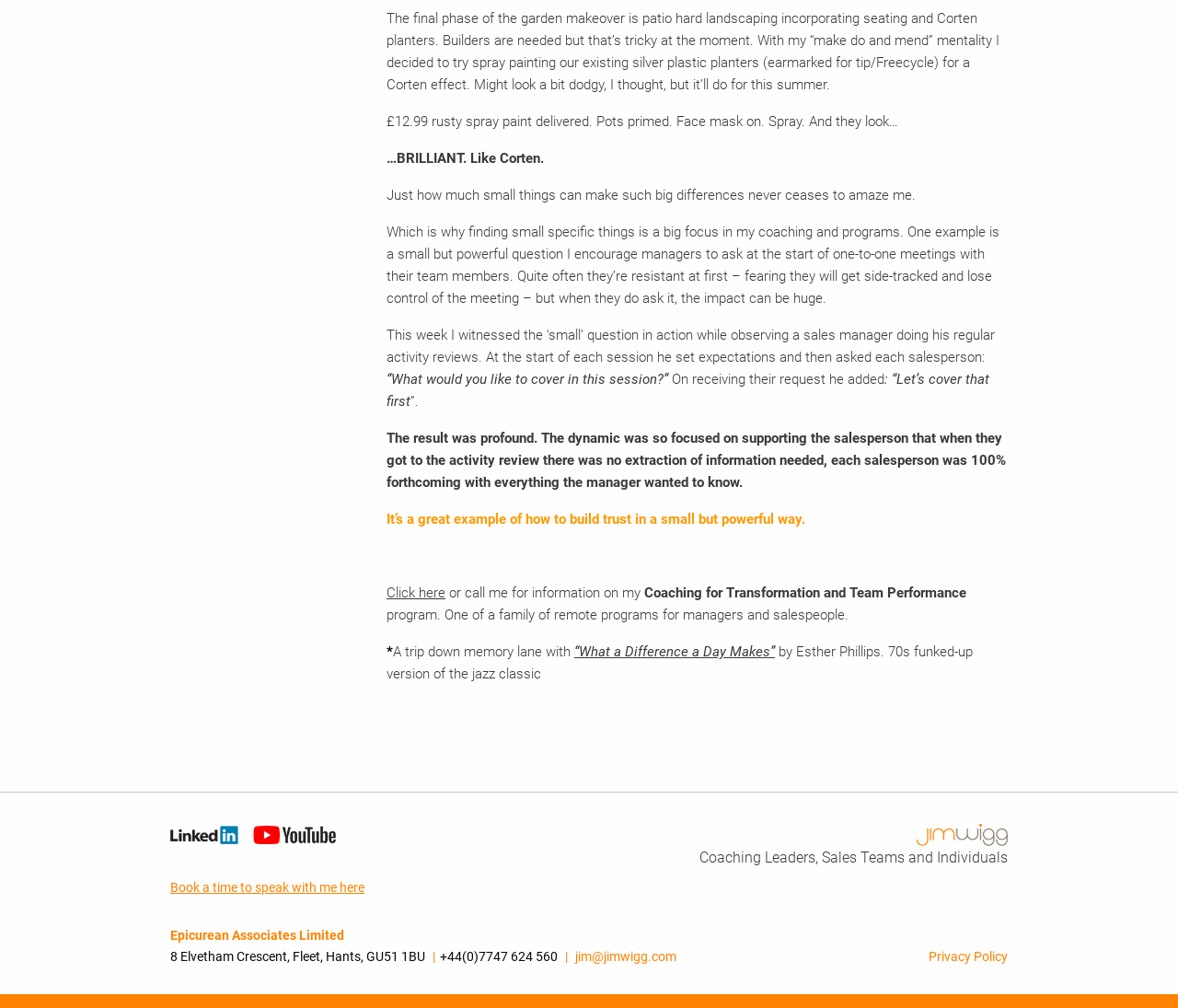Given the description of the UI element: "alt="SCAN INDIA"", predict the bounding box coordinates in the form of [left, top, right, bottom], with each value being a float between 0 and 1.

None